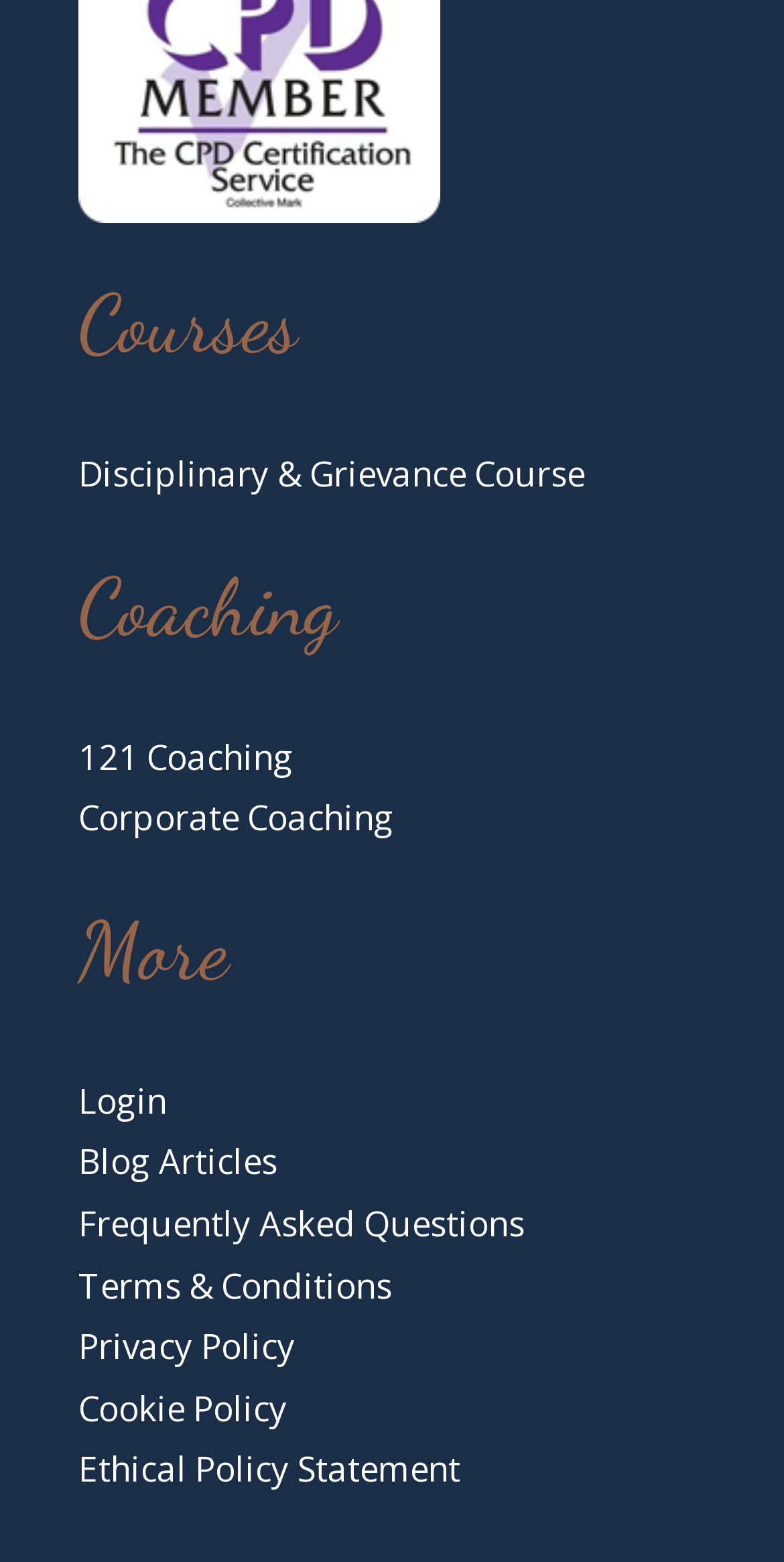Provide a single word or phrase answer to the question: 
How many headings are on the webpage?

3